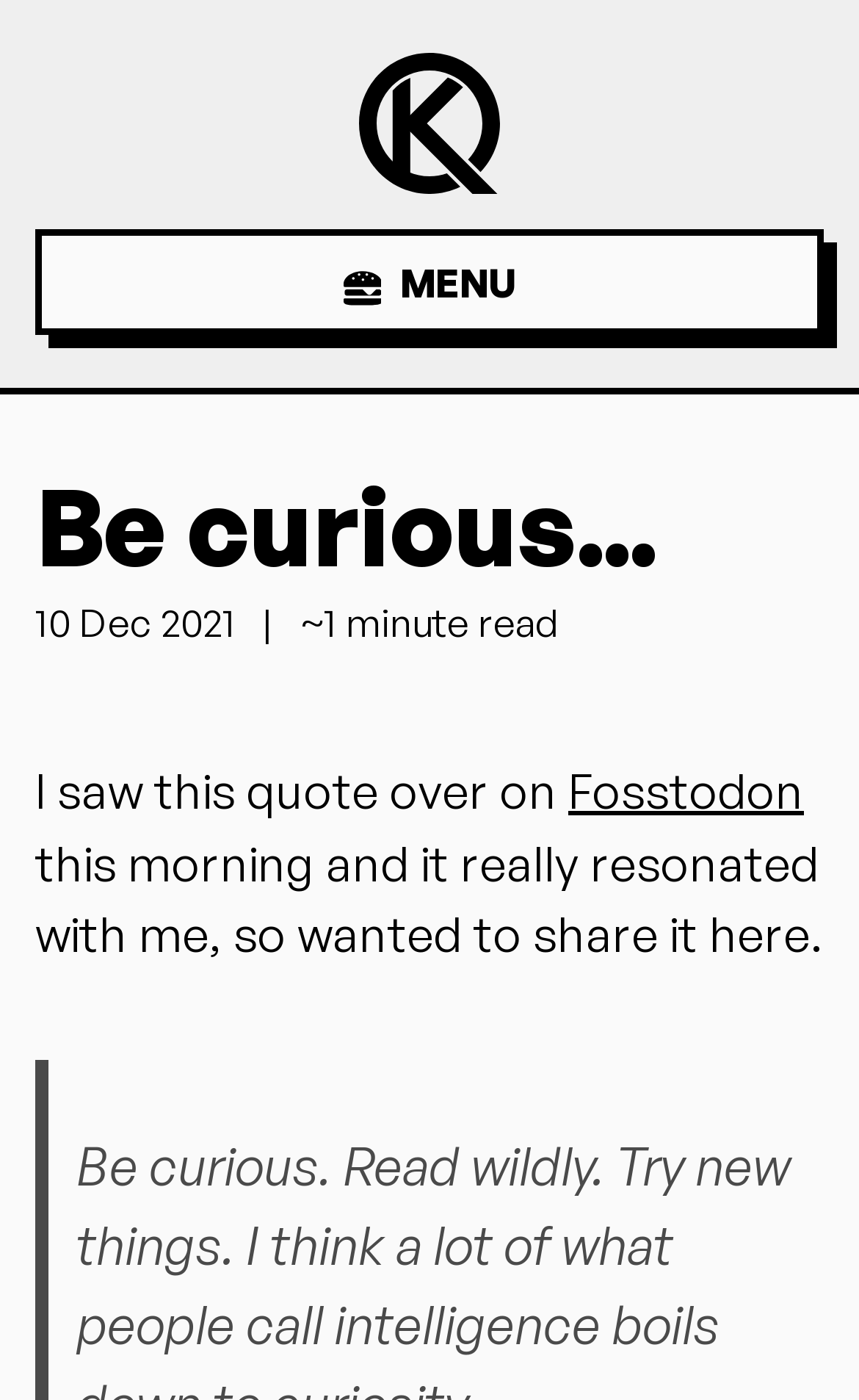Respond to the question below with a single word or phrase:
What is the platform where the author saw the quote?

Fosstodon